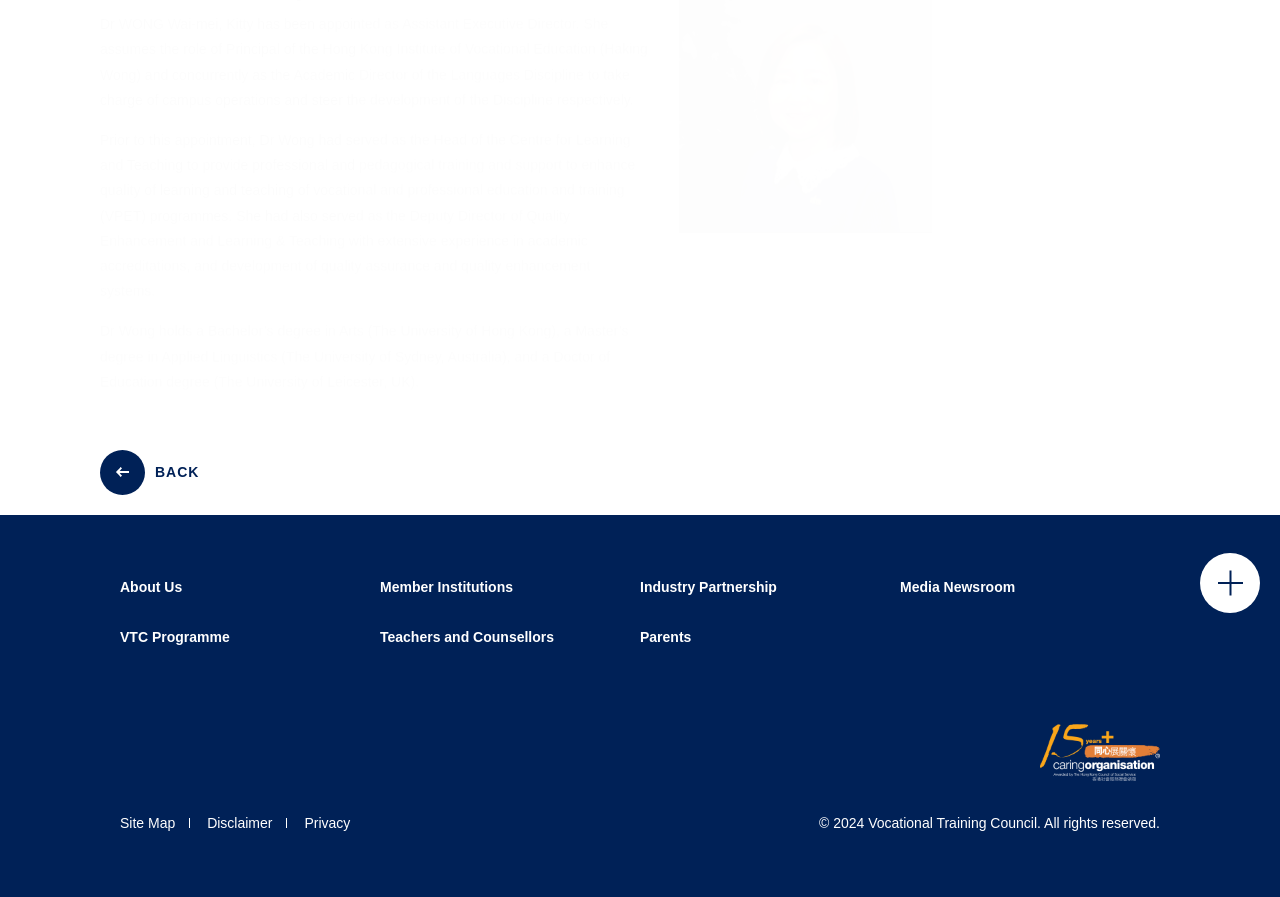Based on the element description: "Click to open", identify the bounding box coordinates for this UI element. The coordinates must be four float numbers between 0 and 1, listed as [left, top, right, bottom].

[0.938, 0.616, 0.984, 0.683]